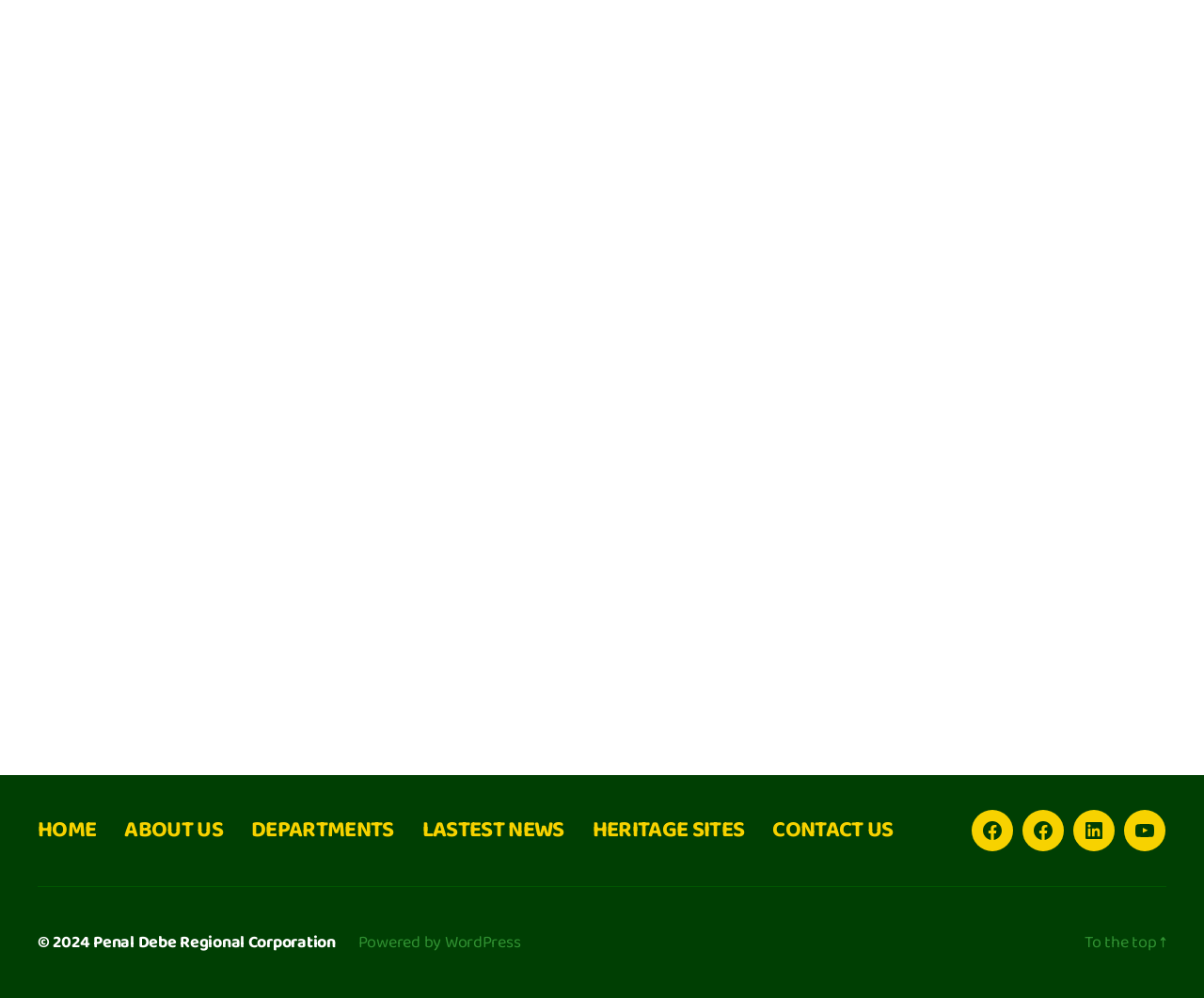Select the bounding box coordinates of the element I need to click to carry out the following instruction: "contact us".

[0.642, 0.811, 0.742, 0.852]